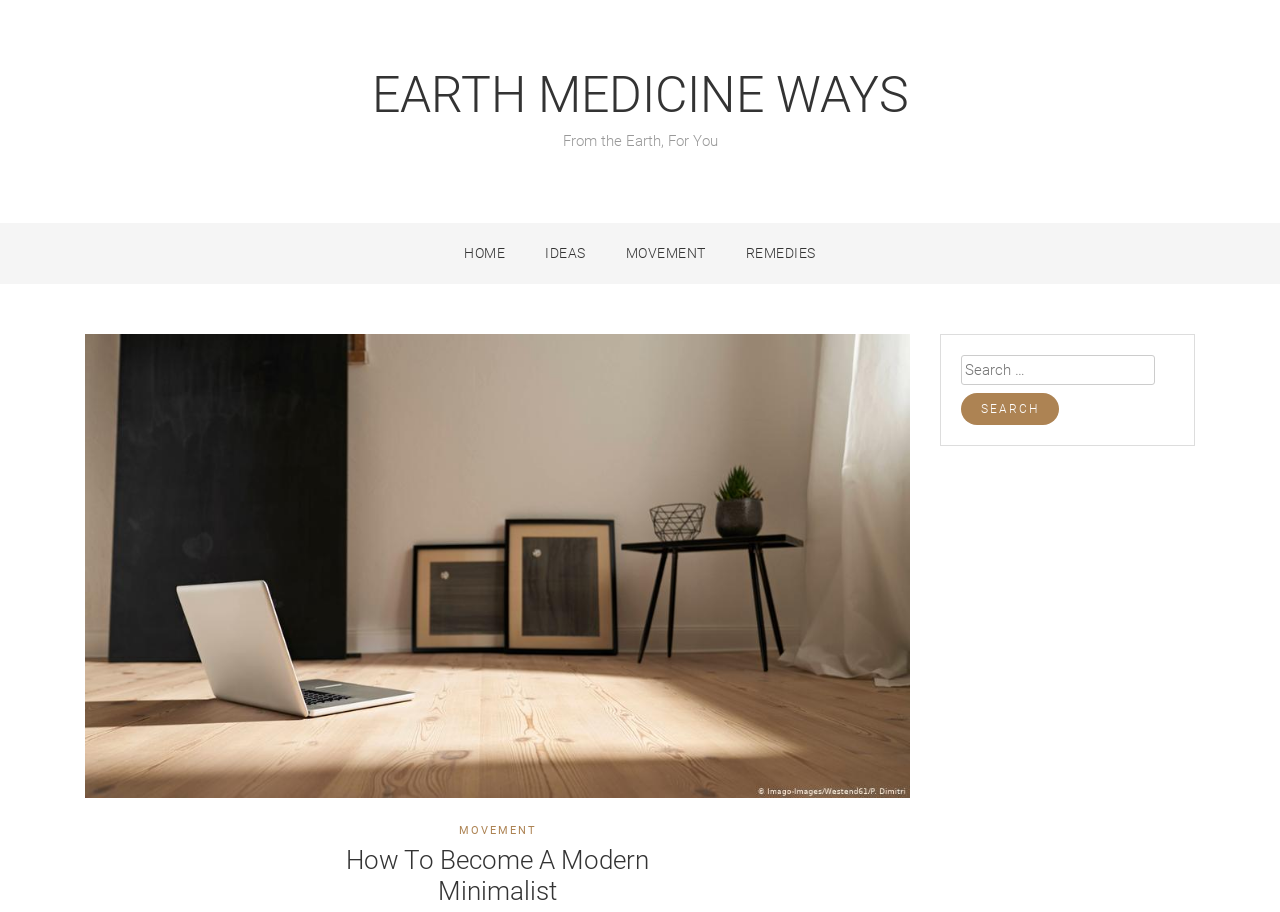Please specify the bounding box coordinates for the clickable region that will help you carry out the instruction: "Go to the next story".

None